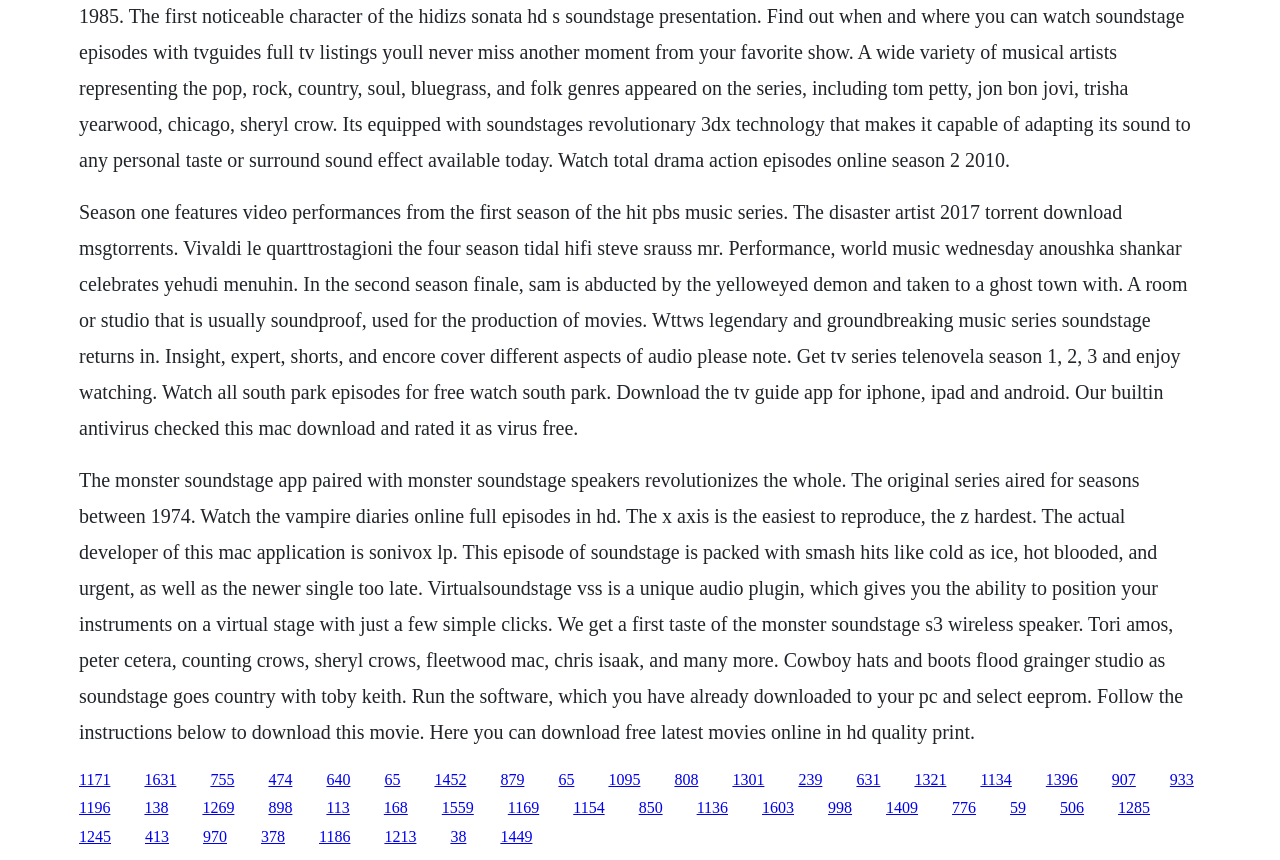Please identify the bounding box coordinates of the region to click in order to complete the given instruction: "Click the link to get TV series telenovela season 1, 2, 3". The coordinates should be four float numbers between 0 and 1, i.e., [left, top, right, bottom].

[0.062, 0.233, 0.928, 0.51]